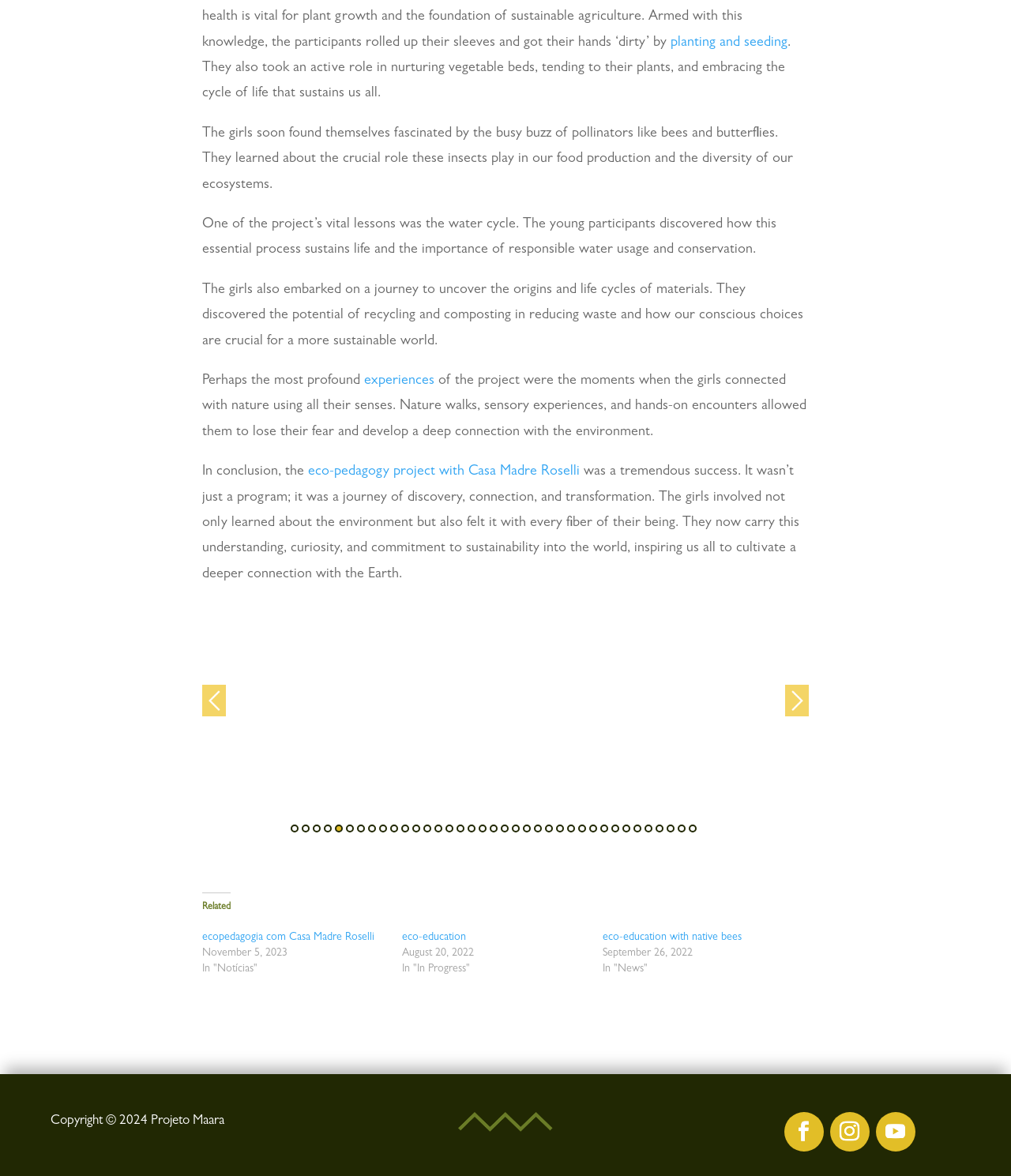Find the bounding box coordinates of the element to click in order to complete this instruction: "Click on the 'ecopedagogia com Casa Madre Roselli' link". The bounding box coordinates must be four float numbers between 0 and 1, denoted as [left, top, right, bottom].

[0.2, 0.793, 0.37, 0.802]